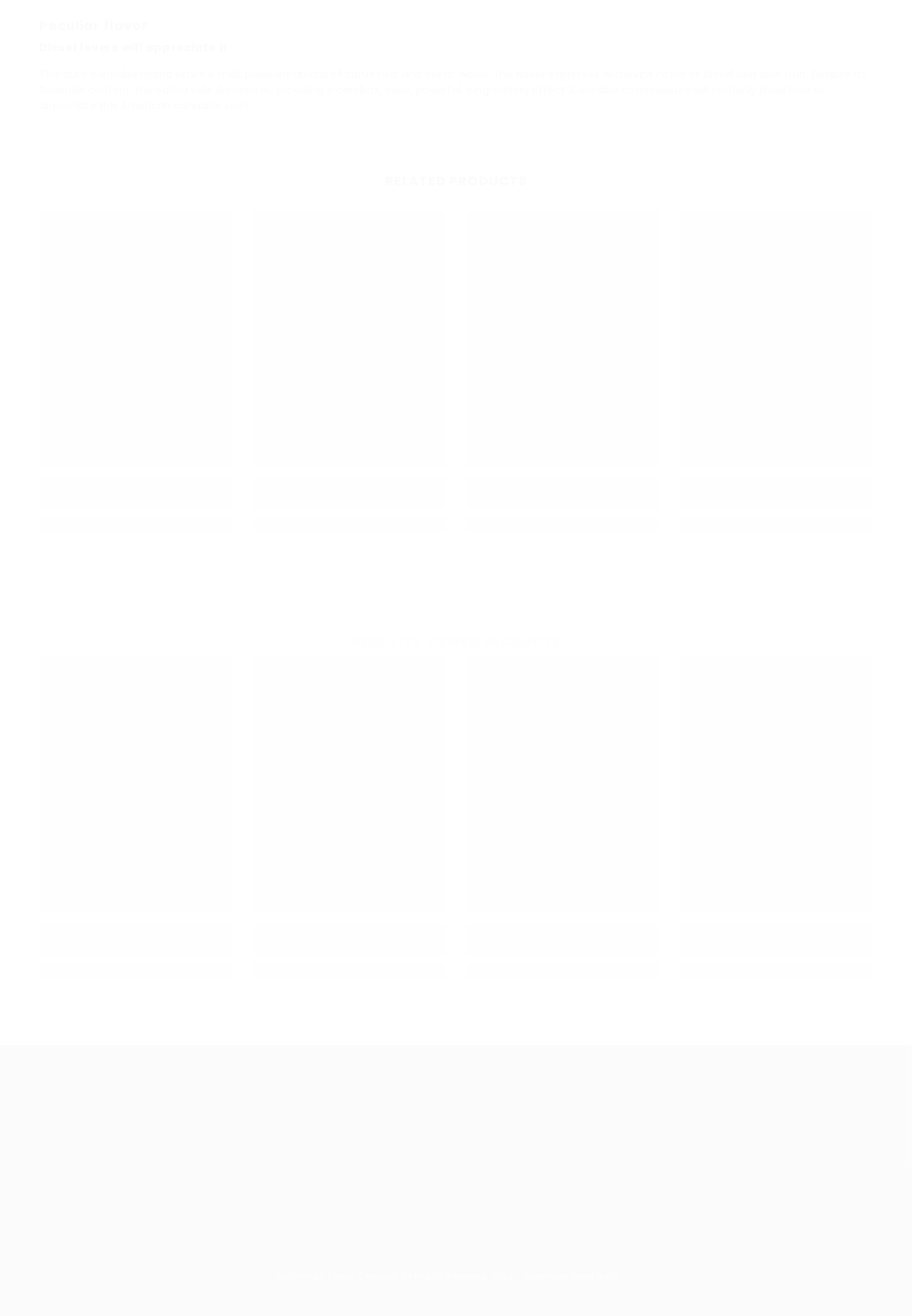From the screenshot, find the bounding box of the UI element matching this description: "Autoflowering Cannabis Seeds". Supply the bounding box coordinates in the form [left, top, right, bottom], each a float between 0 and 1.

[0.043, 0.857, 0.197, 0.873]